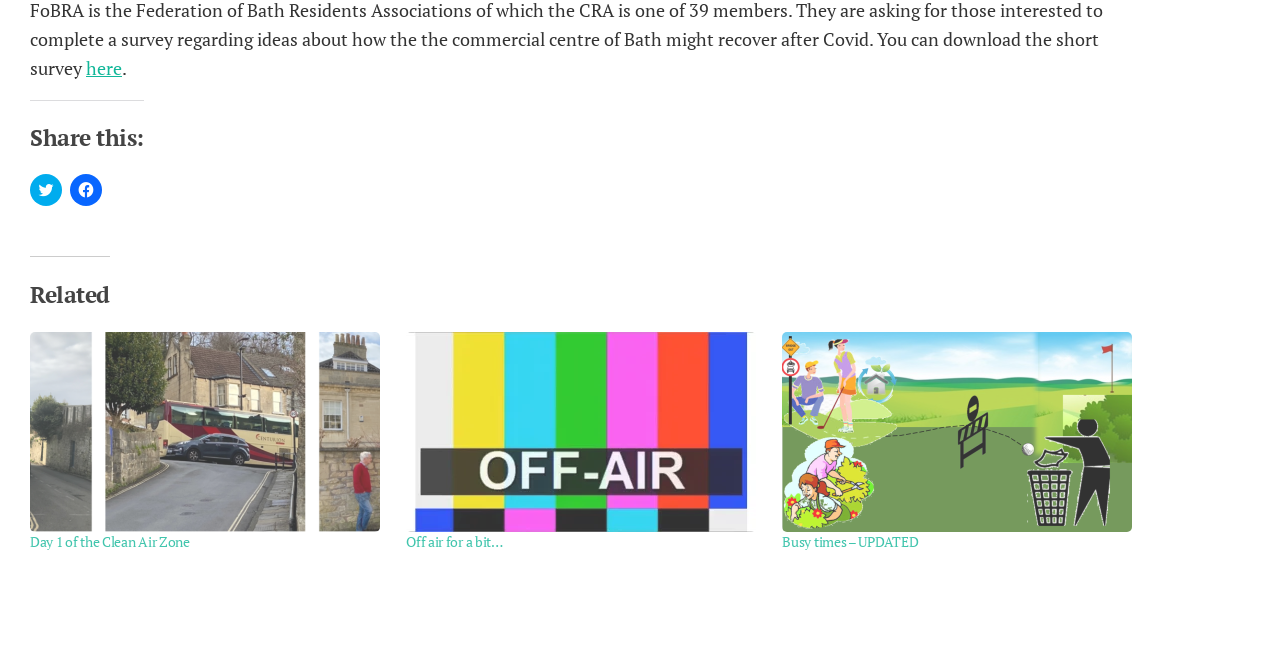Please determine the bounding box coordinates for the UI element described as: "Off air for a bit…".

[0.317, 0.797, 0.393, 0.825]